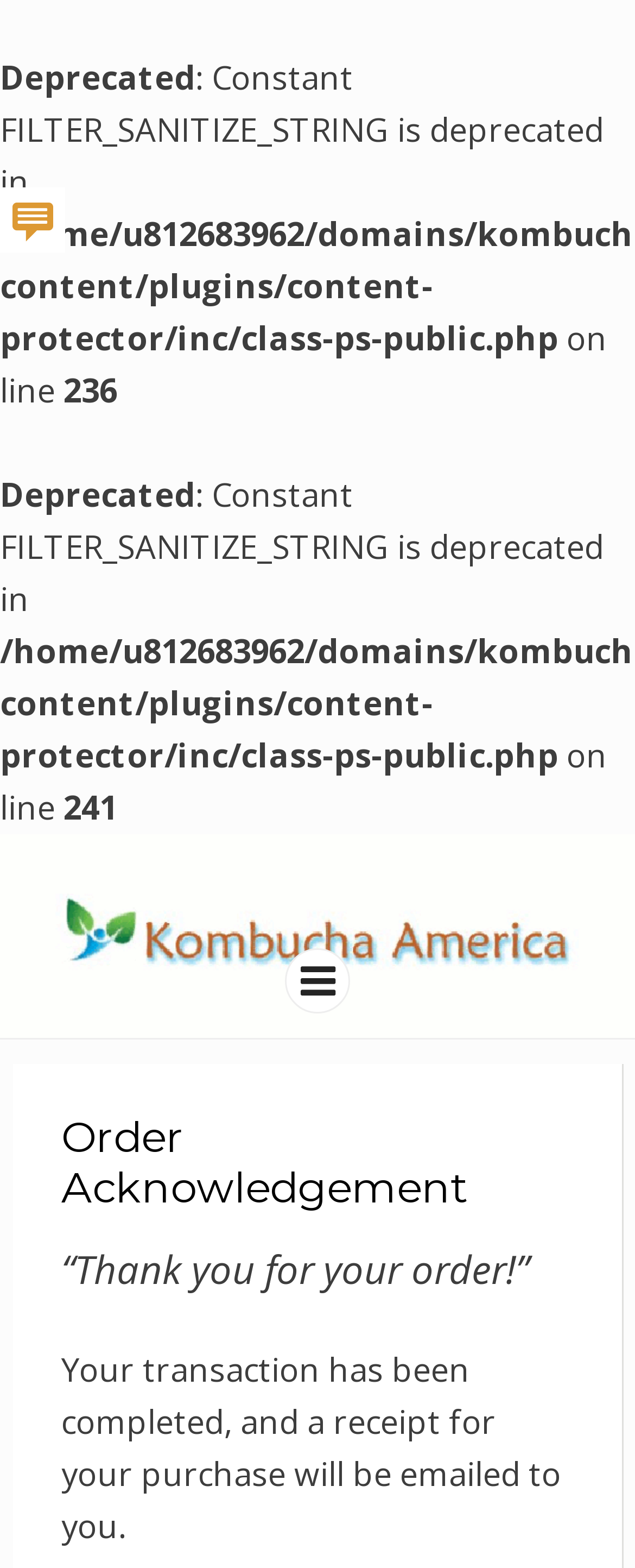What is the name of the company?
Examine the image closely and answer the question with as much detail as possible.

The name of the company can be found in the heading element, which states 'Kombucha America provides Kombucha Cultures used to make delicious Kombucha Tea.'